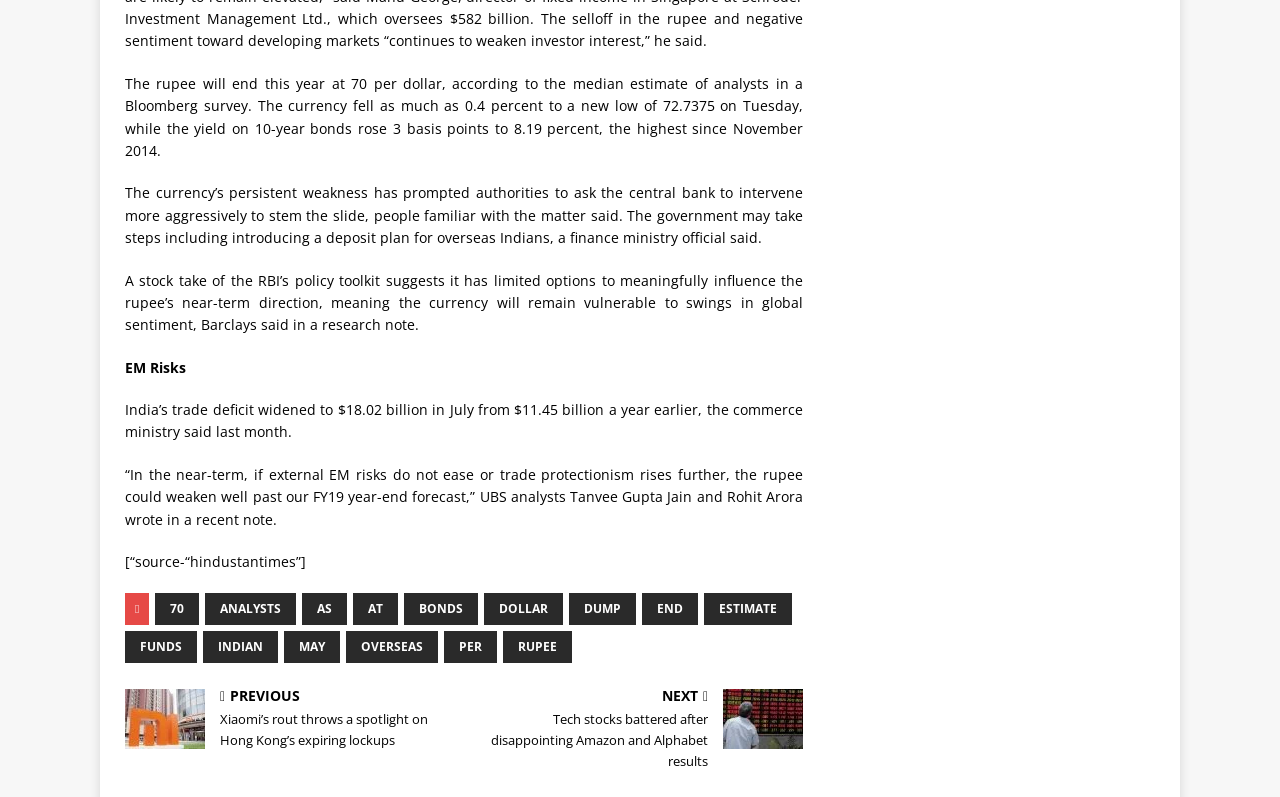What is the source of the article?
Provide a one-word or short-phrase answer based on the image.

Hindustan Times